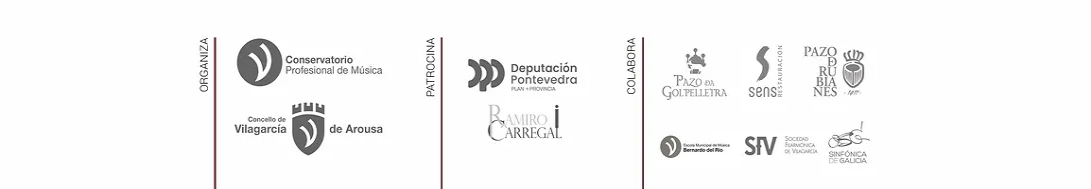Can you give a detailed response to the following question using the information from the image? How many logos are displayed in the center?

The logos of Deputación Pontevedra and Ramiro Carregal are displayed in the center, showcasing key sponsorships of the event.